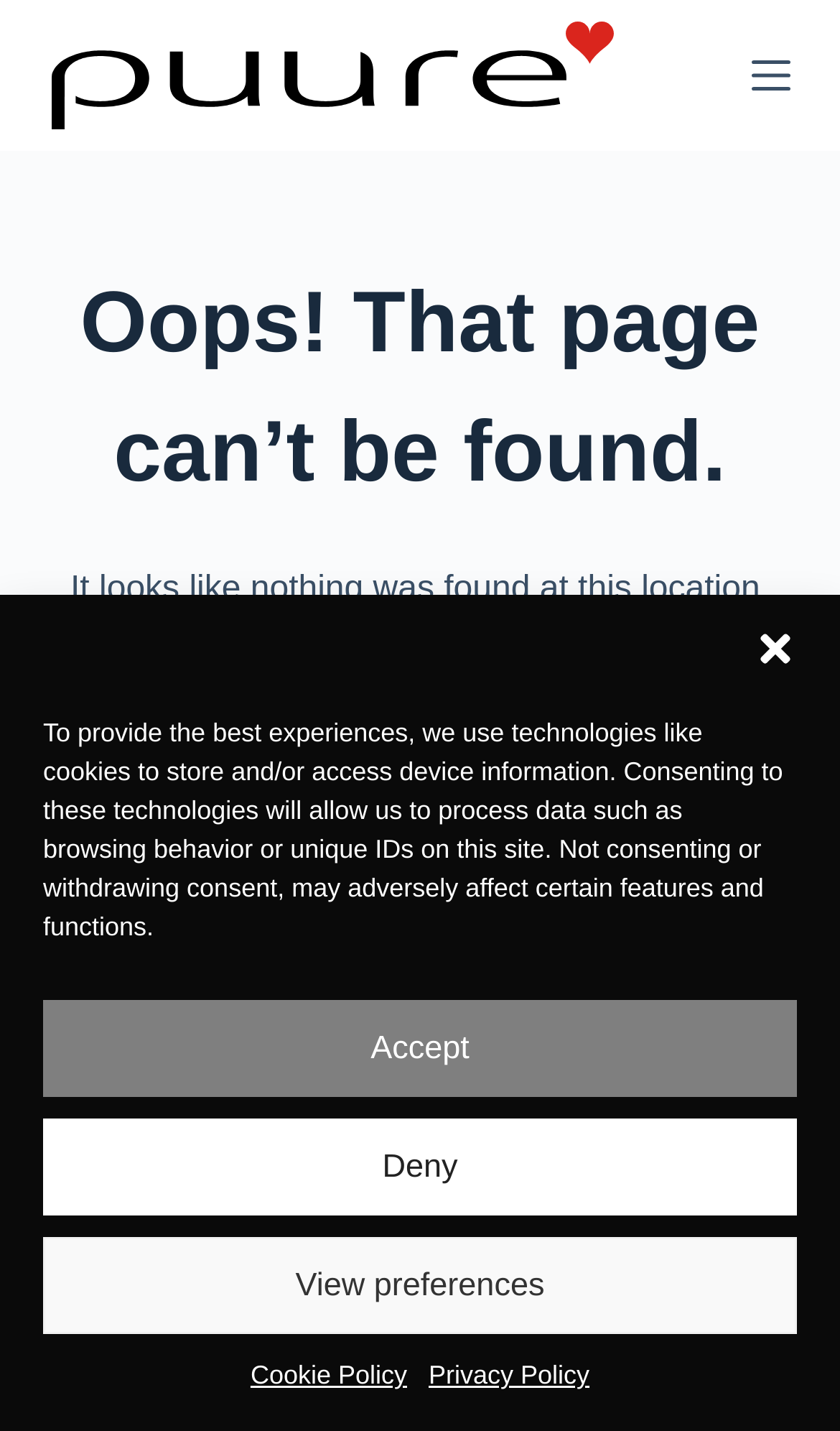Carefully examine the image and provide an in-depth answer to the question: What is the email address of the company?

I found the email address by looking at the footer section of the webpage, where the company's contact information is provided.